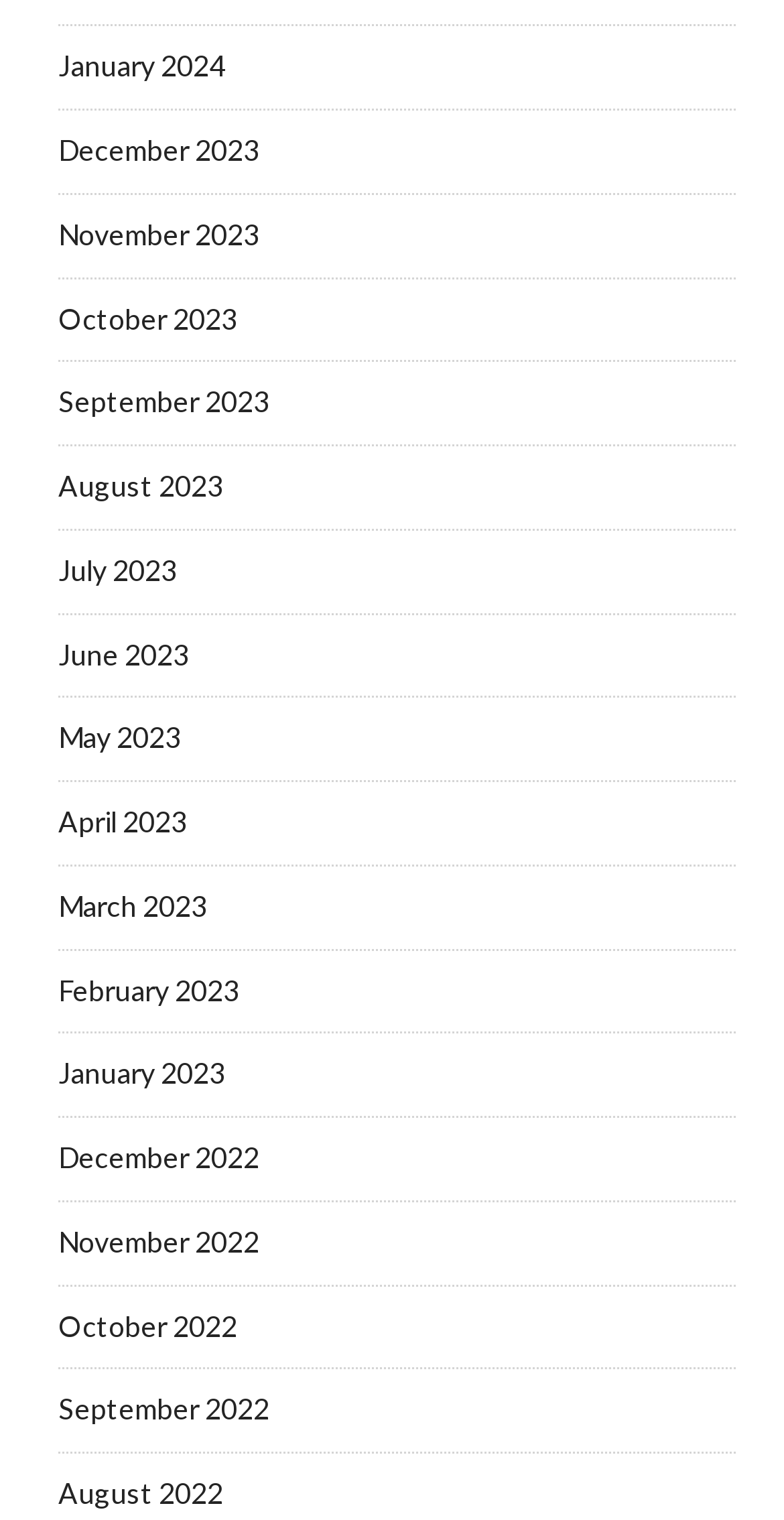Are the links in chronological order?
Analyze the image and provide a thorough answer to the question.

I examined the list of links and found that they are in chronological order, with the most recent month (January 2024) at the top and the earliest month (December 2022) at the bottom.